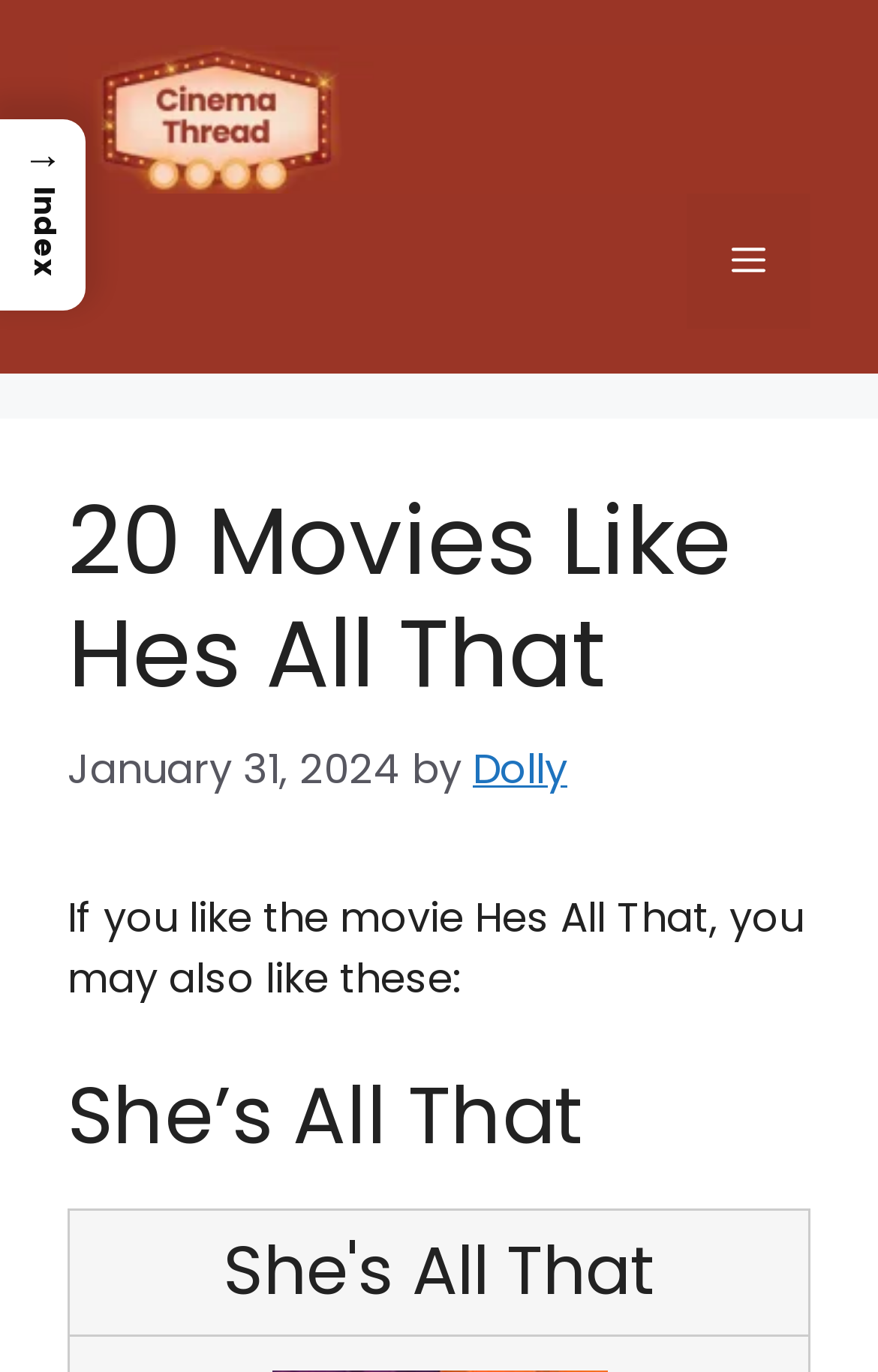Describe the entire webpage, focusing on both content and design.

The webpage is about recommending movies similar to "He's All That". At the top, there is a banner with the site's logo, "cinemathread.com", which is accompanied by a navigation menu toggle button on the right side. Below the banner, there is a header section that contains the title "20 Movies Like He's All That" in a large font, followed by the date "January 31, 2024" and the author's name "Dolly".

The main content of the webpage starts with a brief introduction, "If you like the movie He's All That, you may also like these:", which is followed by a list of recommended movies. The first movie in the list is "She's All That", which is highlighted as a heading. There is another heading with the same title, "She's All That", below the first one, but with a slightly different font size and position.

On the top-left corner, there is a link to the index page, "→ Index".